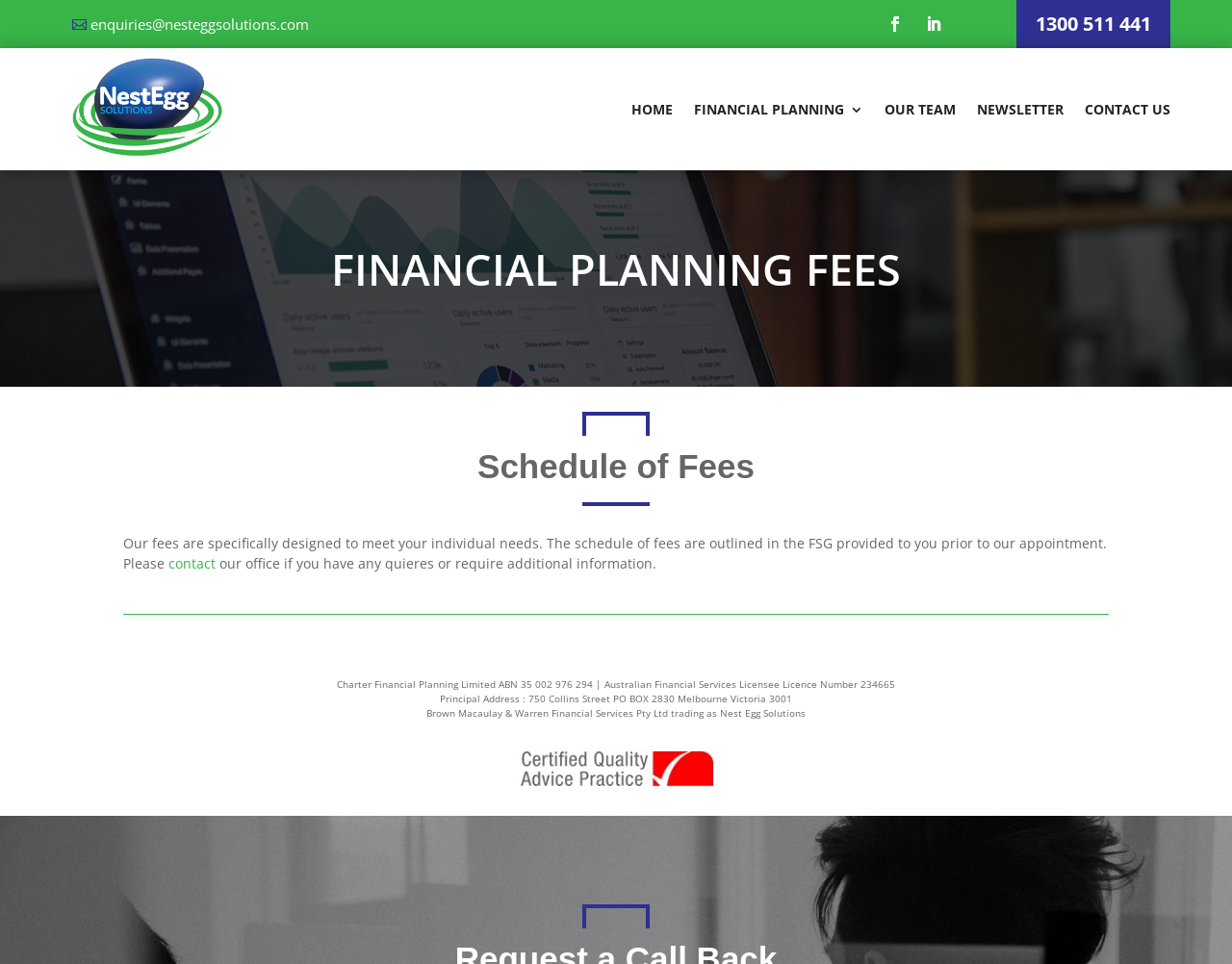Please provide a comprehensive response to the question below by analyzing the image: 
What is the company name?

The company name is obtained from the link element with the text 'NestEgg Solutions' and an image with the same name, which is likely the logo of the company.